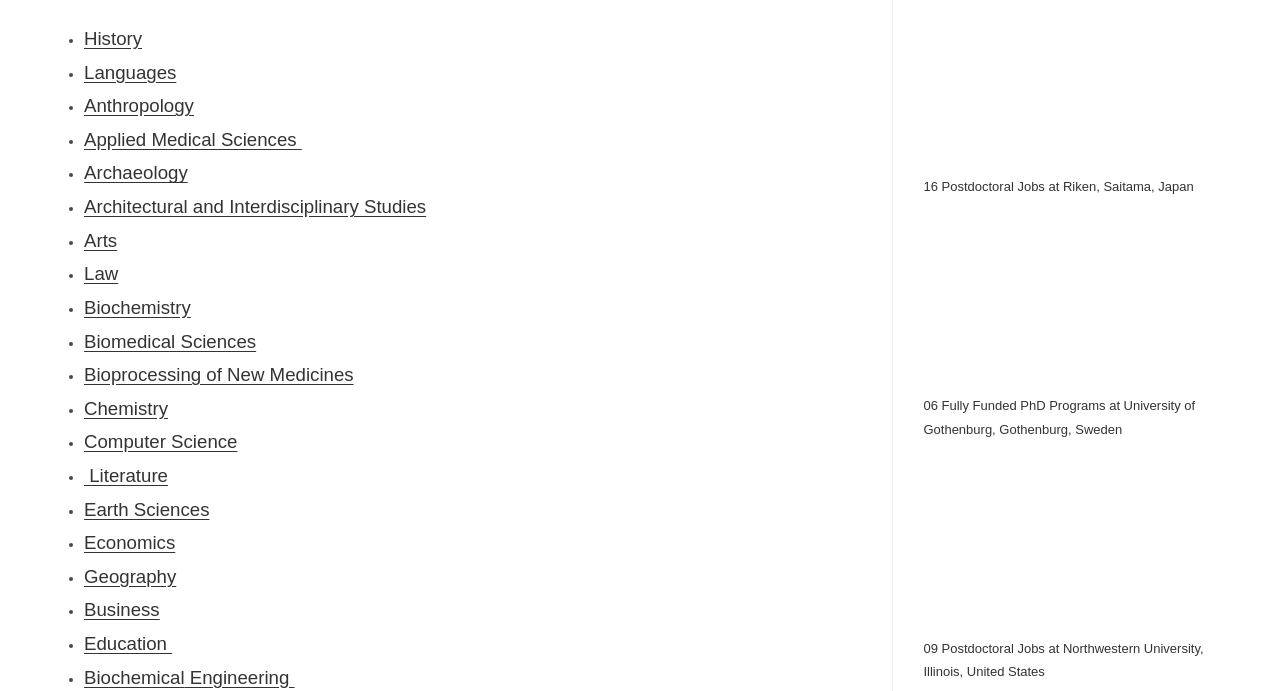Using the element description: "Applied Medical Sciences", determine the bounding box coordinates for the specified UI element. The coordinates should be four float numbers between 0 and 1, [left, top, right, bottom].

[0.066, 0.186, 0.236, 0.217]